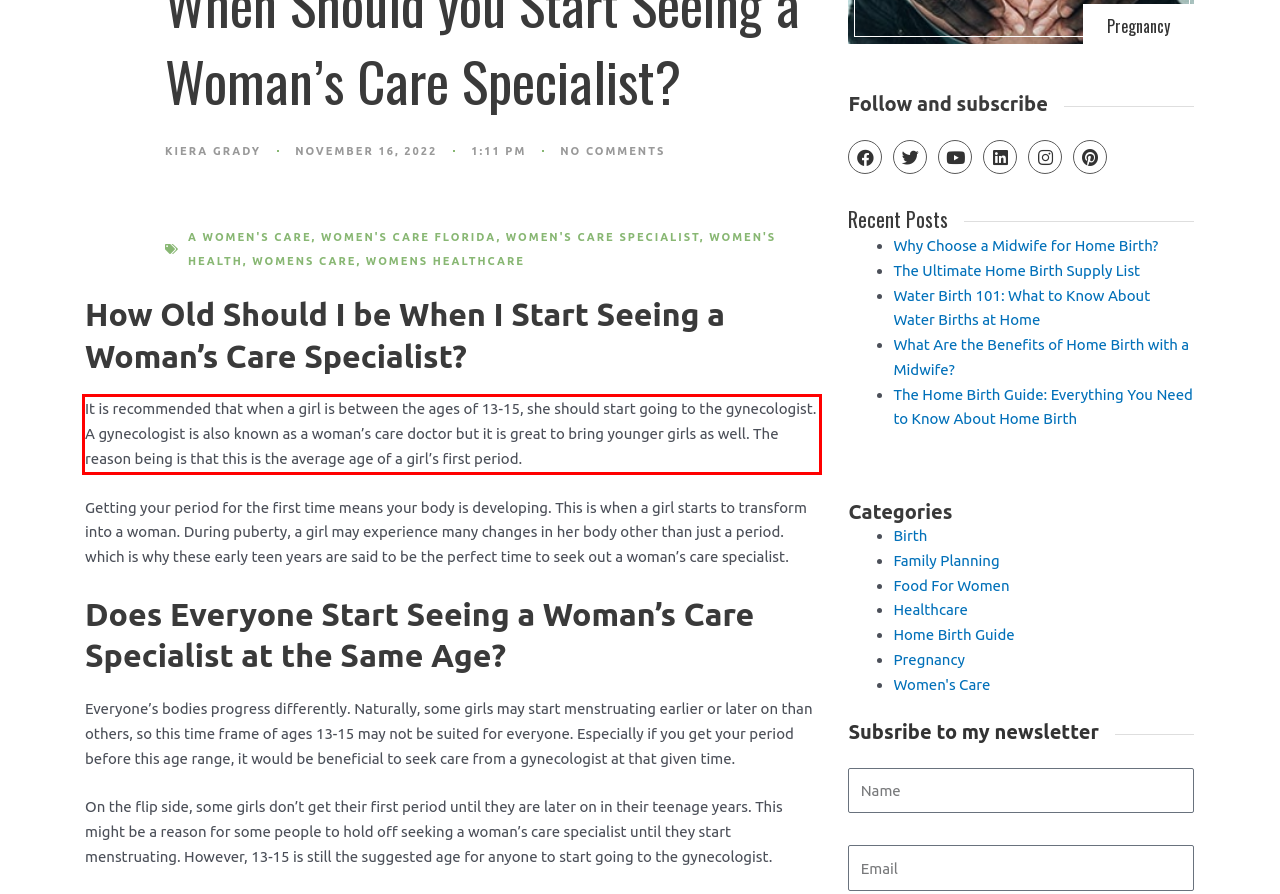Please perform OCR on the text within the red rectangle in the webpage screenshot and return the text content.

It is recommended that when a girl is between the ages of 13-15, she should start going to the gynecologist. A gynecologist is also known as a woman’s care doctor but it is great to bring younger girls as well. The reason being is that this is the average age of a girl’s first period.